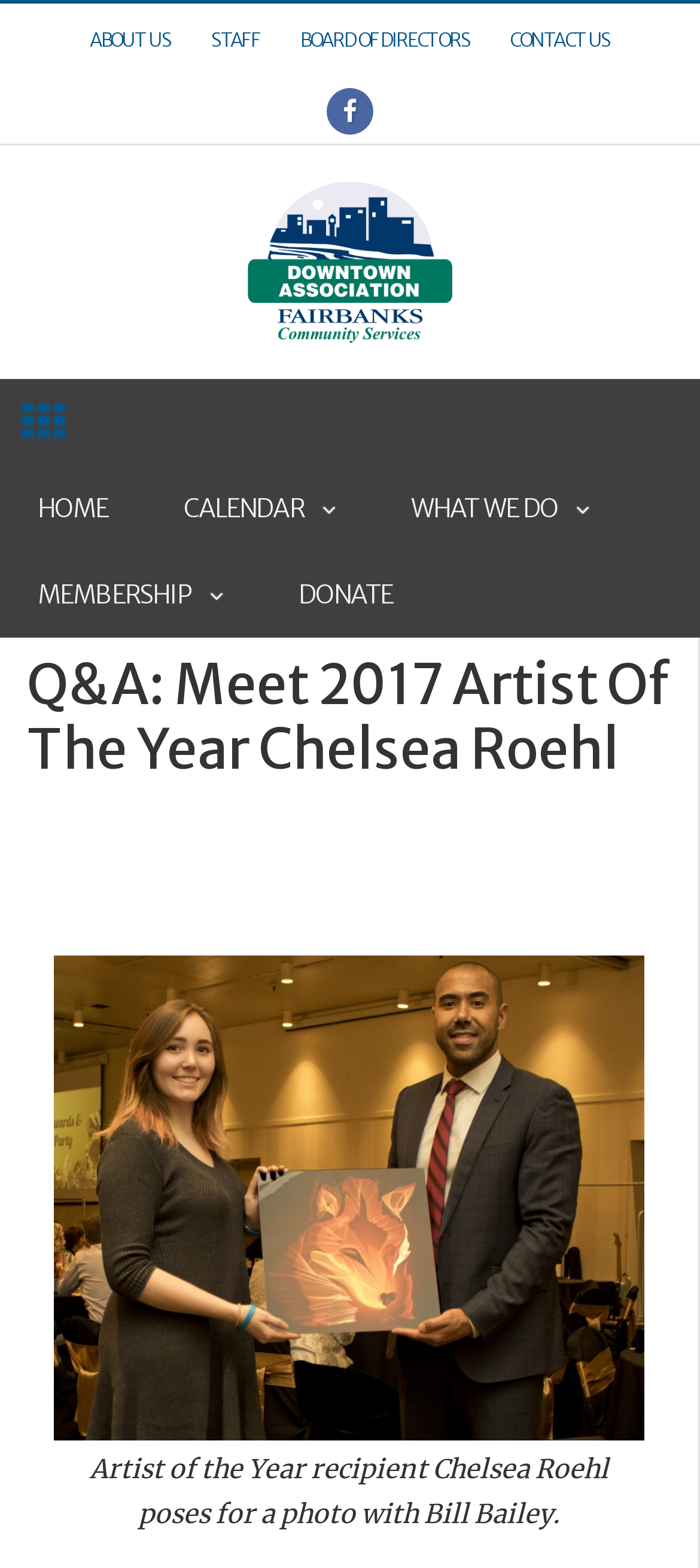Find the bounding box coordinates of the area to click in order to follow the instruction: "visit events page".

[0.162, 0.321, 0.246, 0.336]